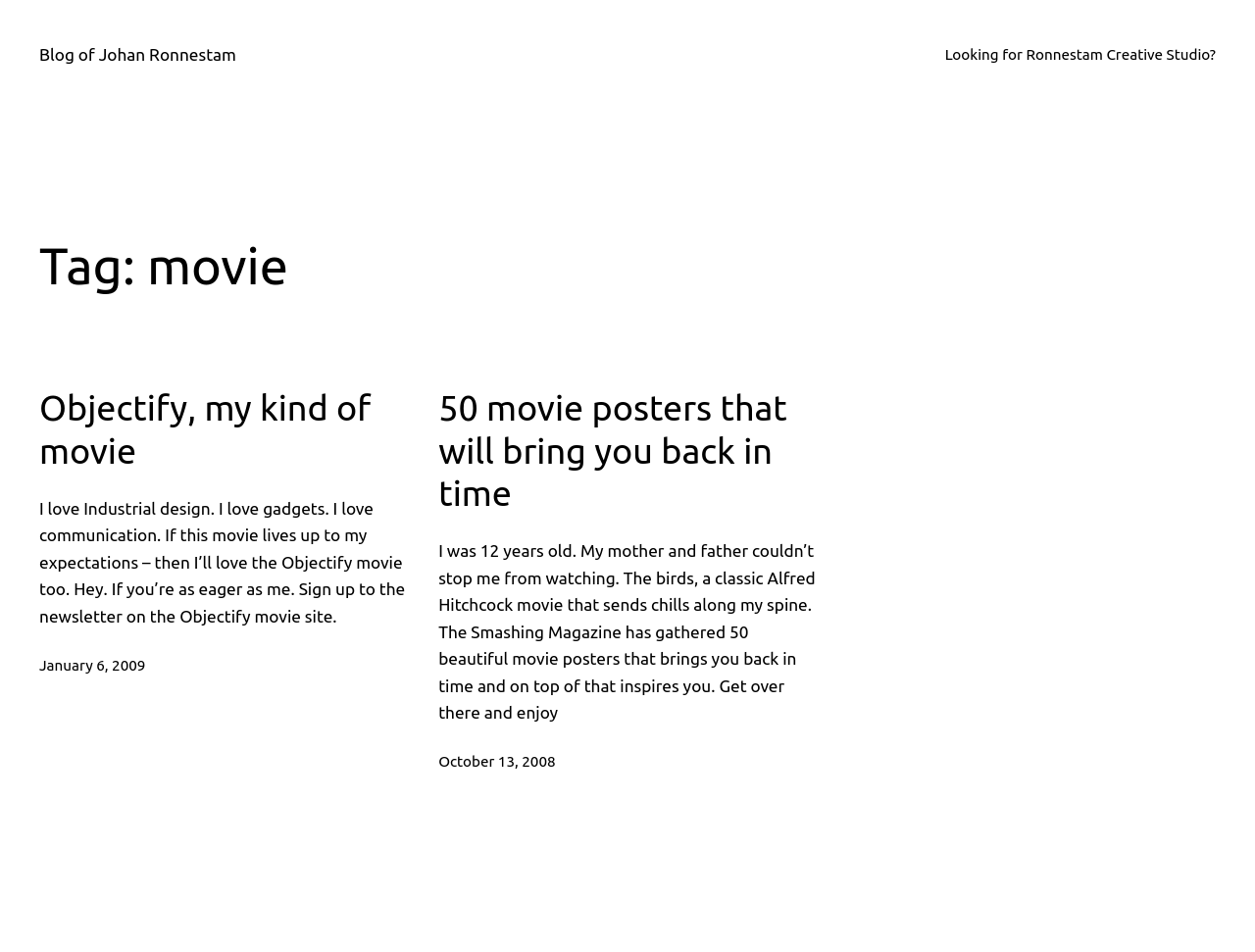Bounding box coordinates should be in the format (top-left x, top-left y, bottom-right x, bottom-right y) and all values should be floating point numbers between 0 and 1. Determine the bounding box coordinate for the UI element described as: October 13, 2008

[0.349, 0.791, 0.443, 0.808]